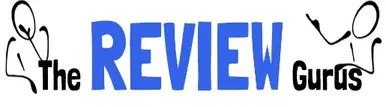How many stylized figures accompany the text in the logo?
Based on the visual content, answer with a single word or a brief phrase.

Two